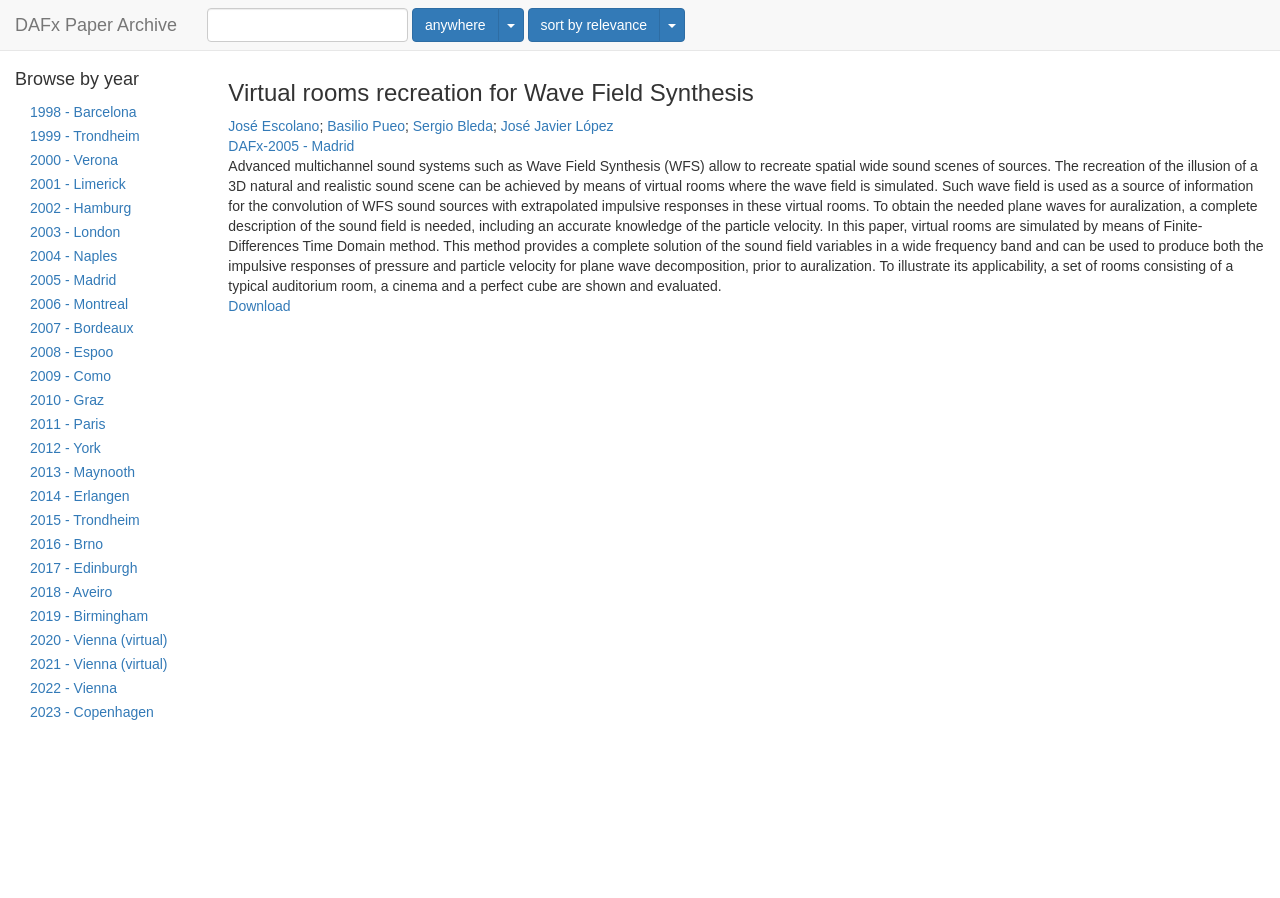What is the purpose of Wave Field Synthesis?
Refer to the image and provide a thorough answer to the question.

According to the webpage, Wave Field Synthesis (WFS) is used to recreate spatial wide sound scenes of sources, and the recreation of the illusion of a 3D natural and realistic sound scene can be achieved by means of virtual rooms where the wave field is simulated.